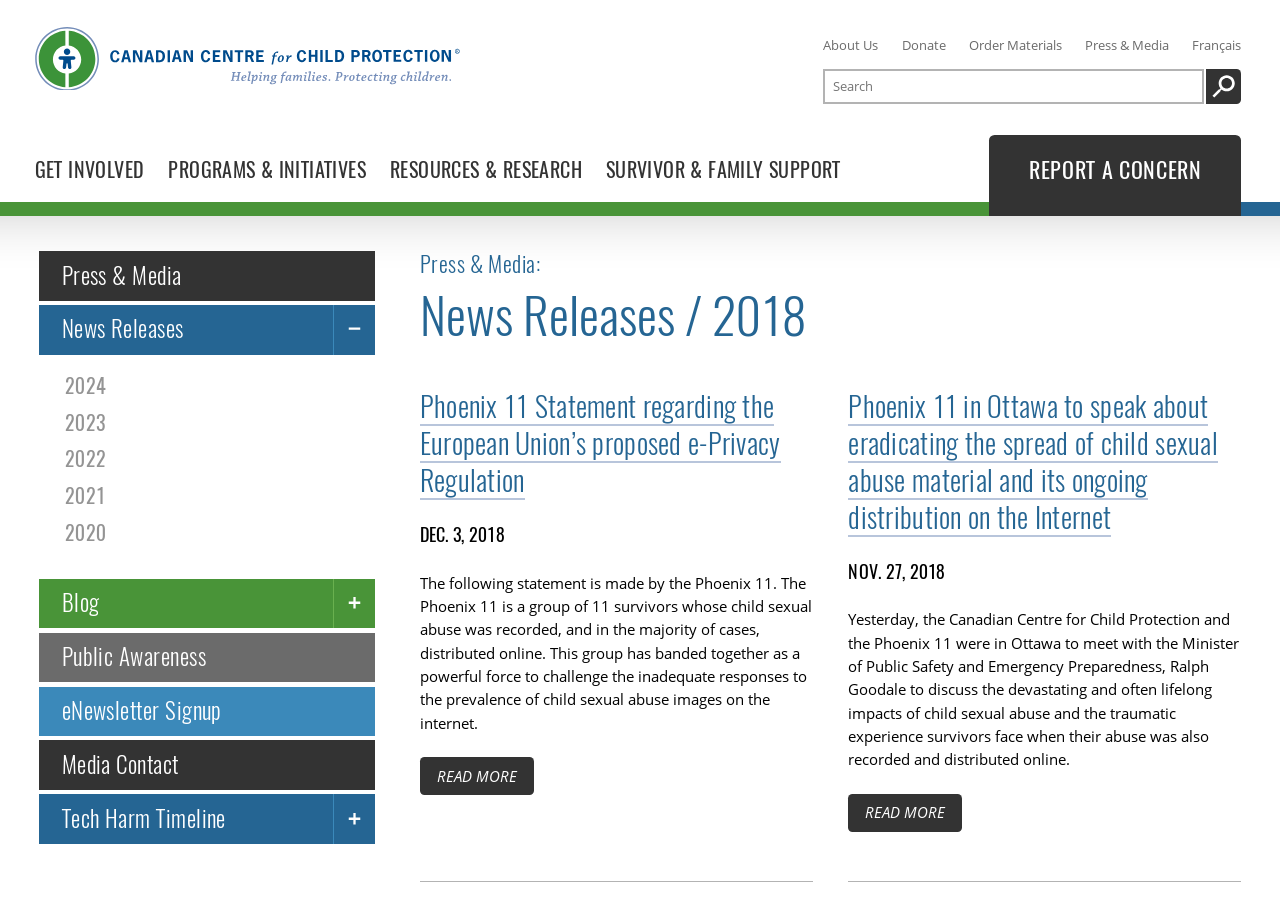What is the purpose of the Phoenix 11?
Using the image as a reference, answer the question in detail.

The purpose of the Phoenix 11 can be inferred from the statement made by the group, which is a powerful force to challenge the inadequate responses to the prevalence of child sexual abuse images on the internet.